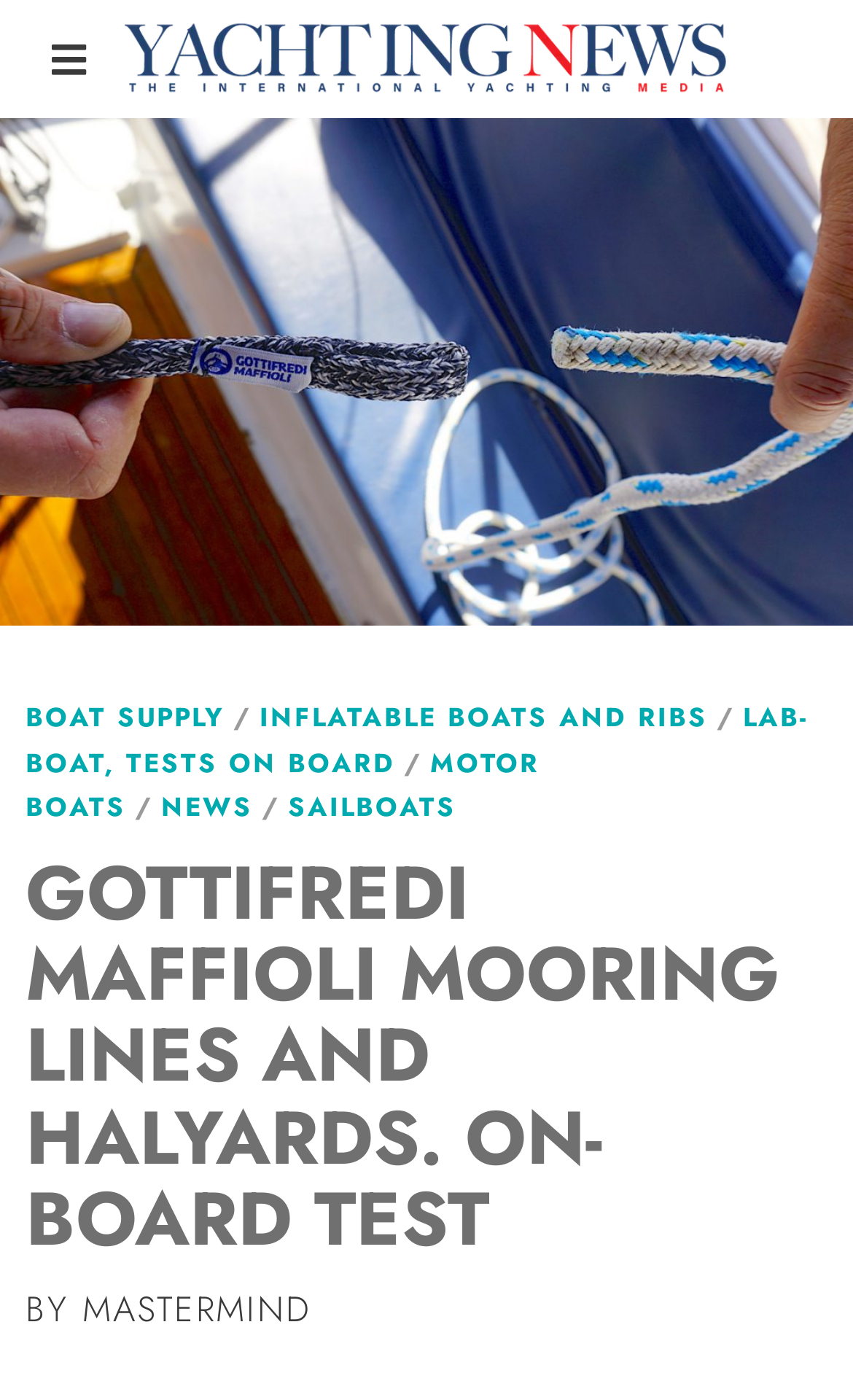Detail the various sections and features present on the webpage.

The webpage appears to be a blog or article page, with a focus on testing and reviewing marine equipment. At the top of the page, there is a large image of a Gottifredi Maffioli logo, spanning the full width of the page. 

Below the image, there is a navigation menu with five links: "BOAT SUPPLY", "INFLATABLE BOATS AND RIBS", "LAB-BOAT, TESTS ON BOARD", "MOTOR BOATS", and "NEWS", with separator characters in between. These links are aligned to the left side of the page.

Further down, there is a main heading that reads "GOTTIFREDI MAFFIOLI MOORING LINES AND HALYARDS. ON-BOARD TEST", which takes up most of the page width. 

At the bottom of the page, there is a byline that reads "BY MASTERMIND". 

On the top-right corner of the page, there is a mobile logo, which is a clickable link. 

There is also a progress bar at the very top of the page, but it does not seem to be related to the main content.